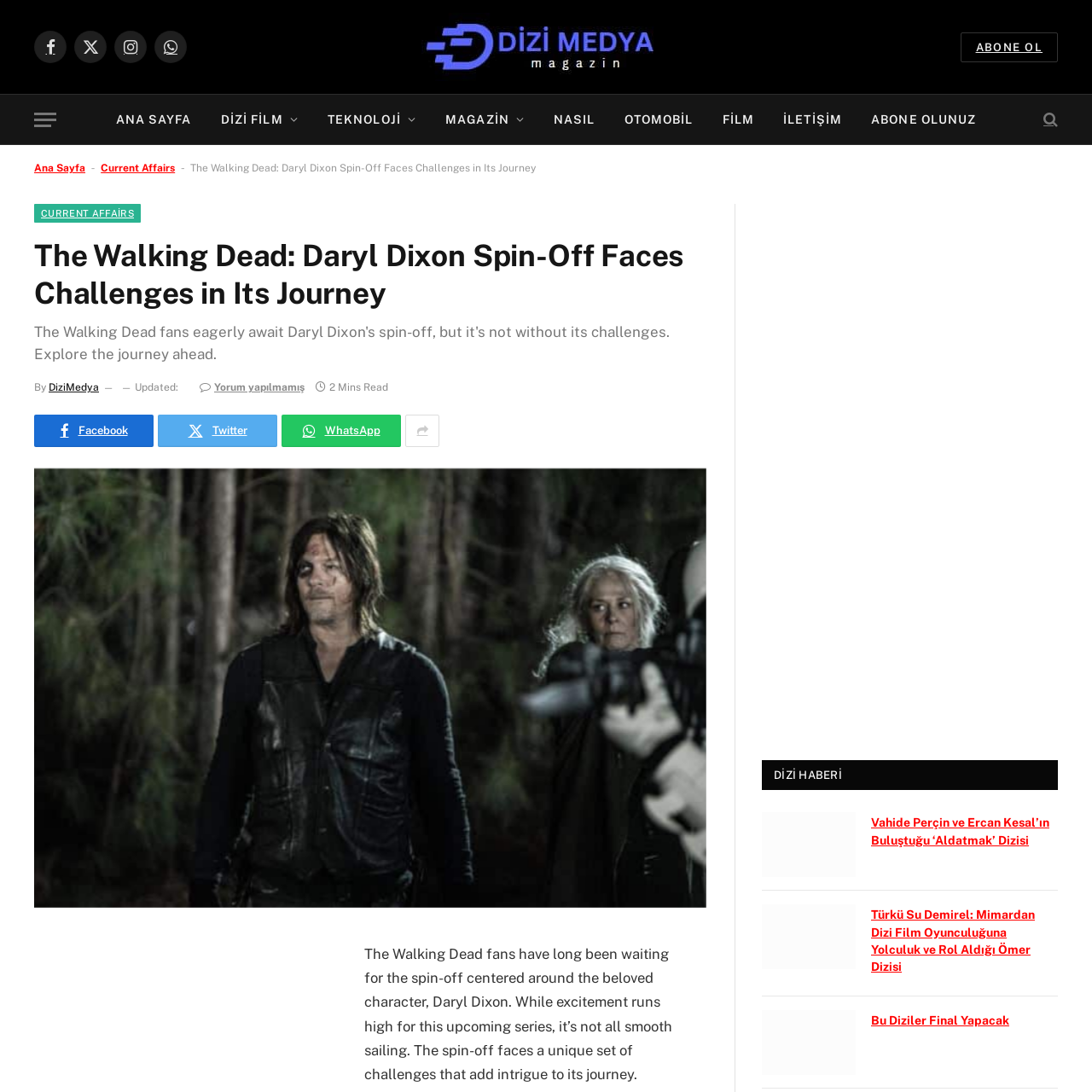Provide a short answer using a single word or phrase for the following question: 
What is the name of the author of the main article?

DiziMedya